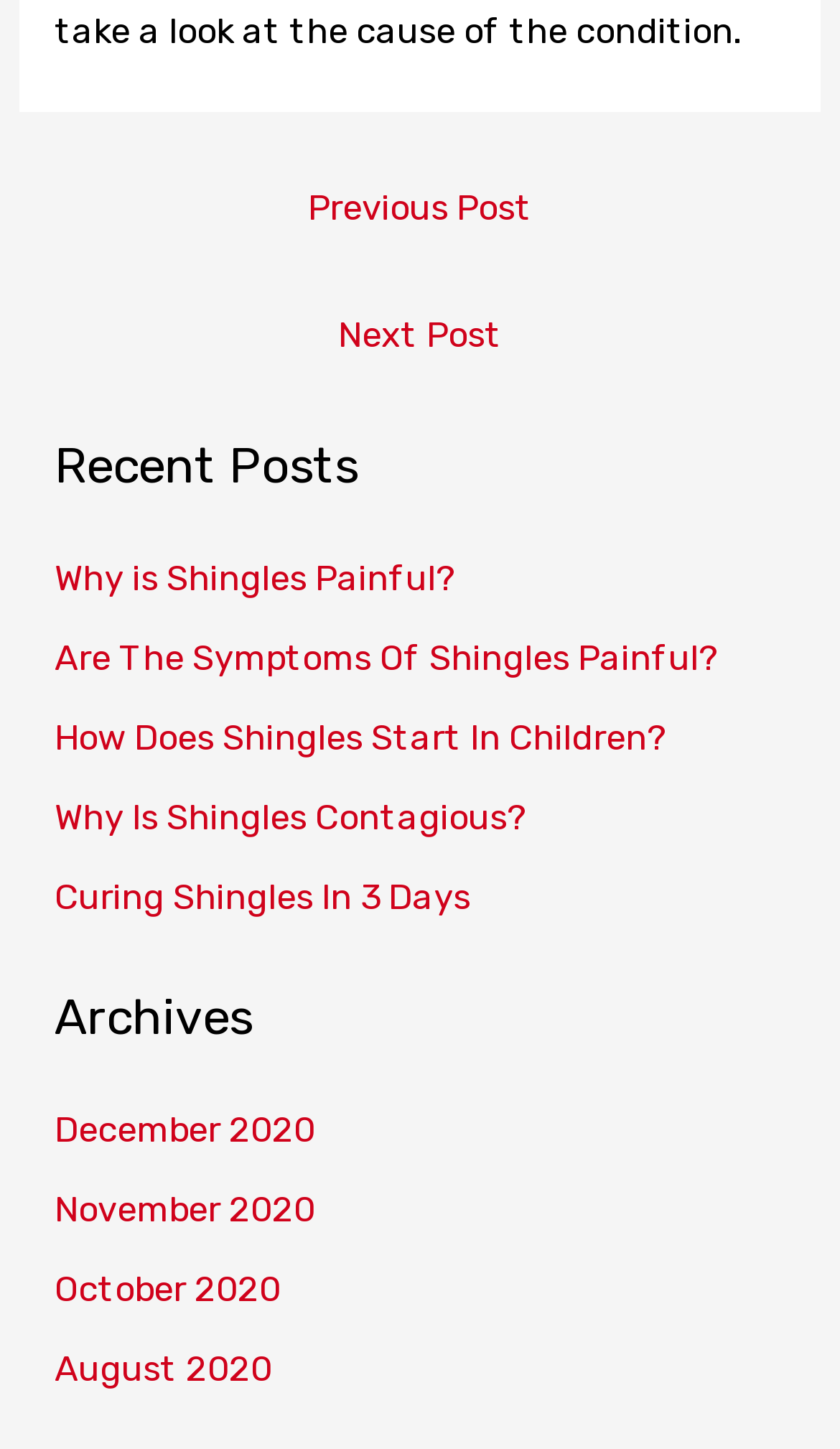Locate the bounding box coordinates of the element that should be clicked to fulfill the instruction: "Browse archives of December 2020".

[0.065, 0.766, 0.375, 0.794]